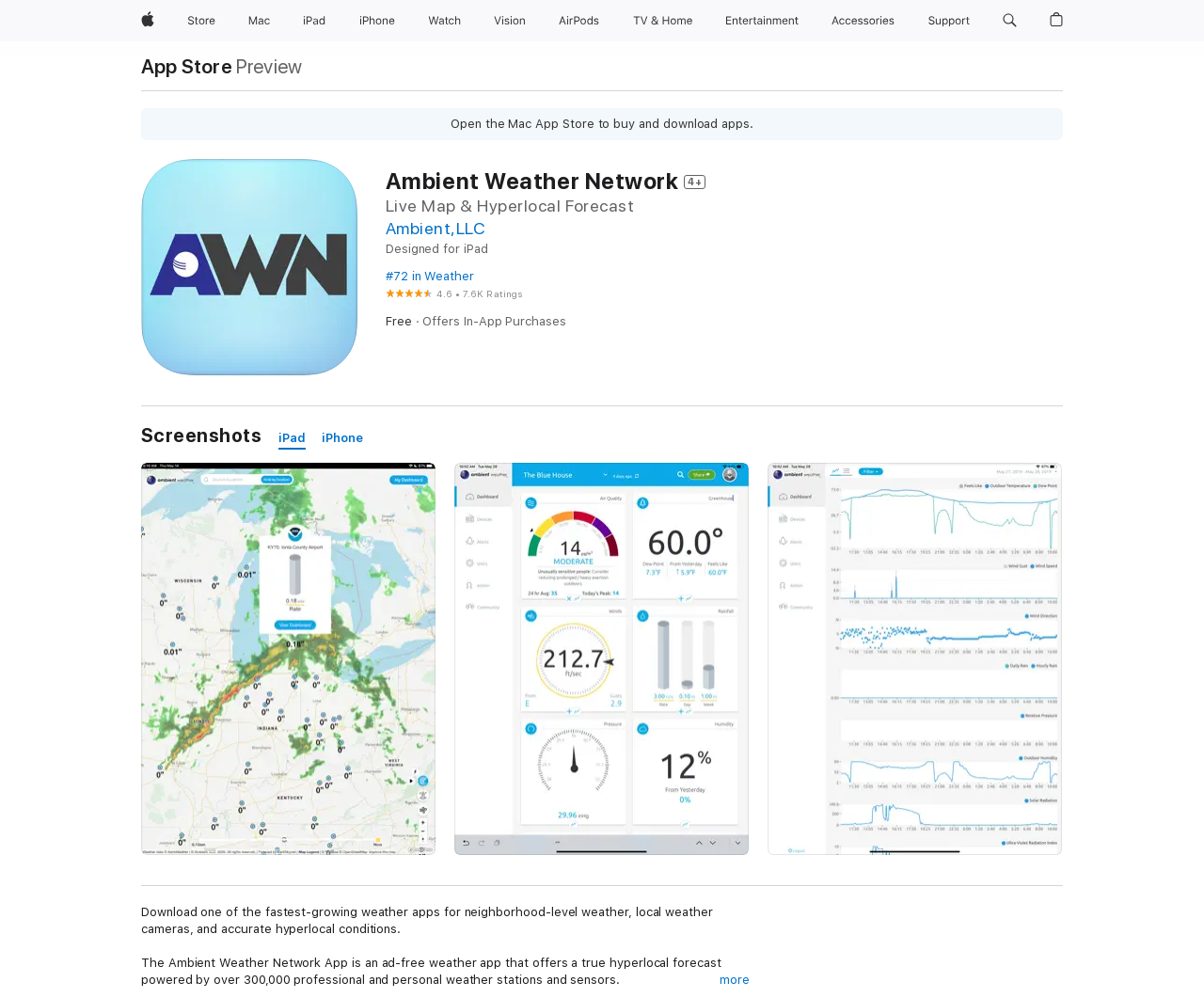Answer briefly with one word or phrase:
What is the text of the first link in the navigation menu?

Apple